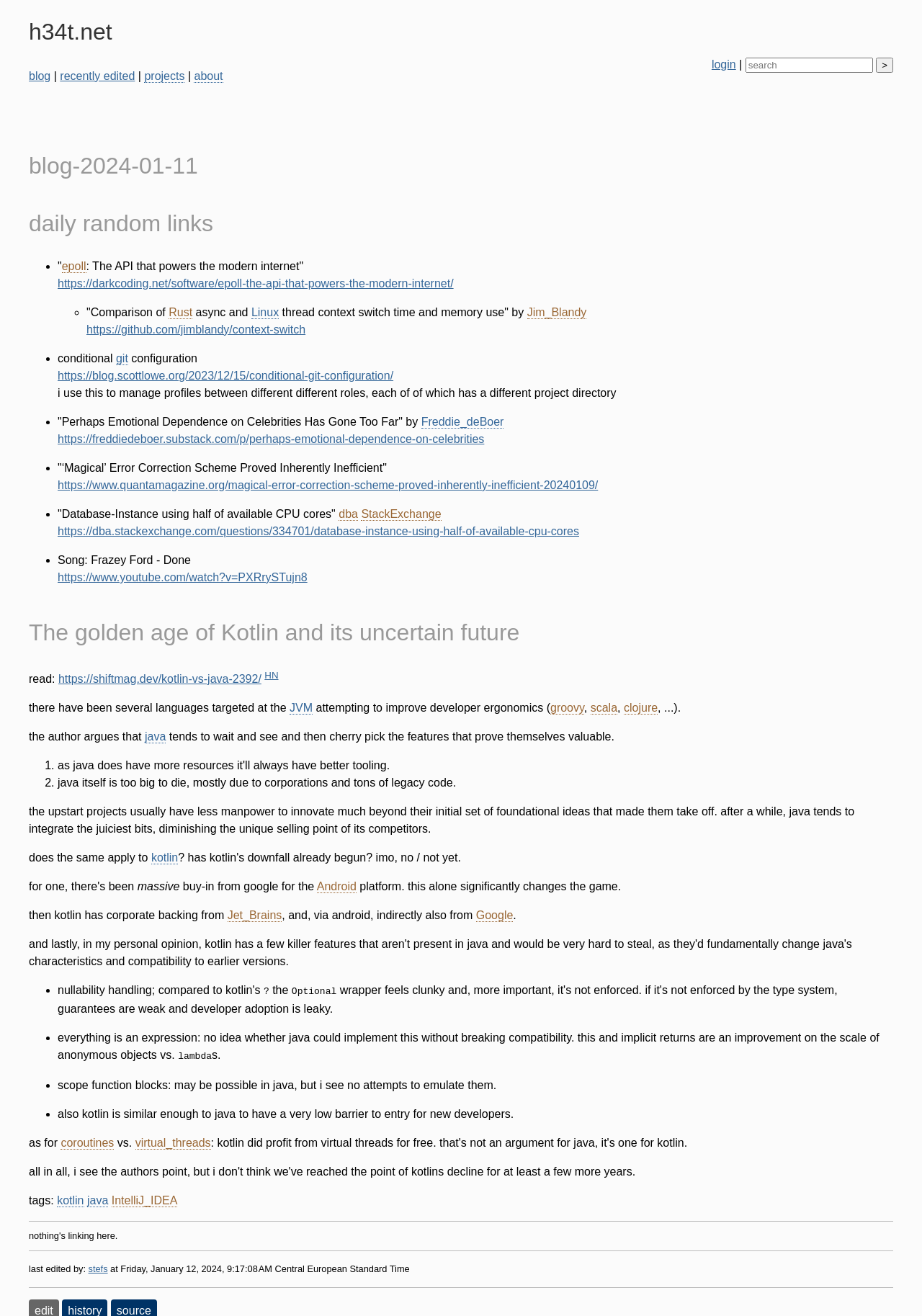Identify the bounding box coordinates of the clickable region required to complete the instruction: "search for something". The coordinates should be given as four float numbers within the range of 0 and 1, i.e., [left, top, right, bottom].

[0.808, 0.044, 0.947, 0.055]